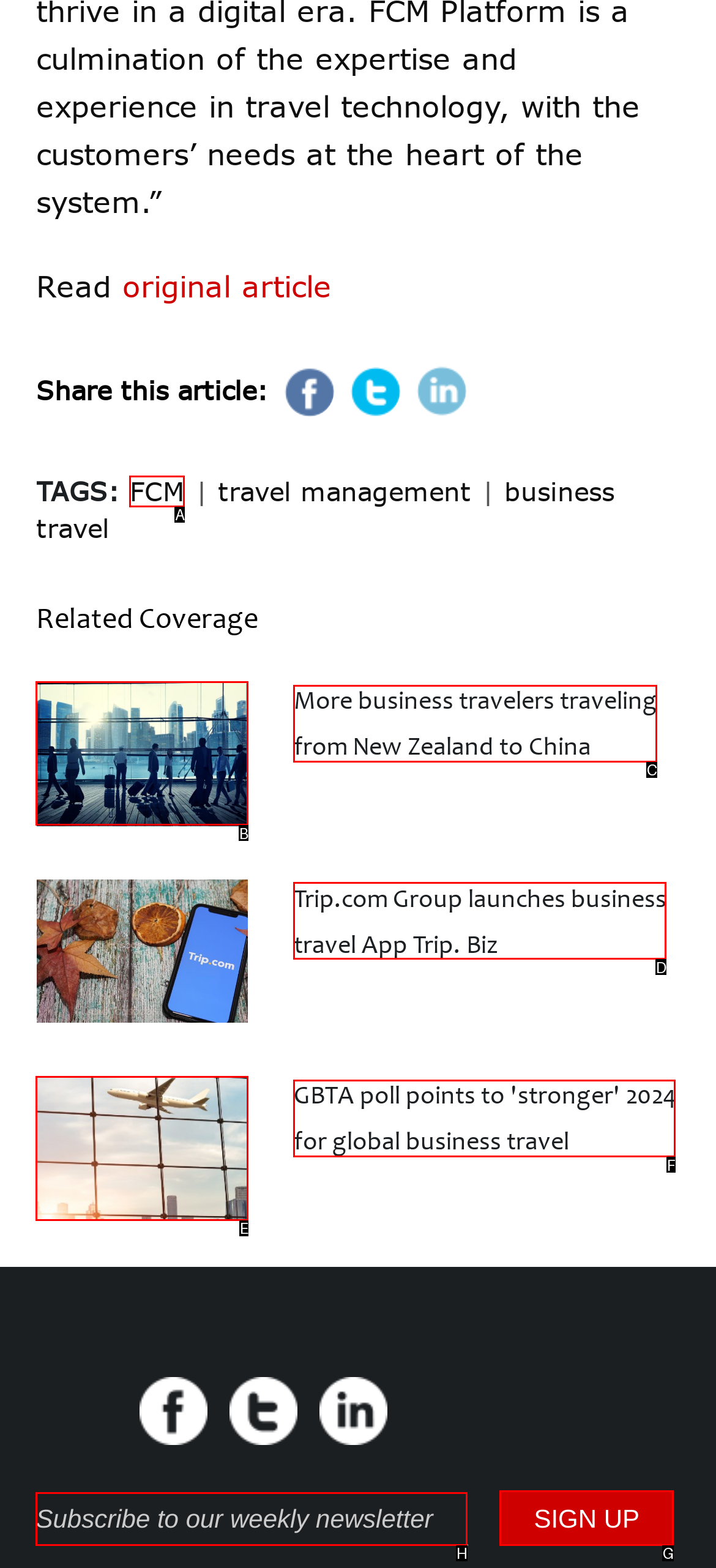From the provided options, which letter corresponds to the element described as: placeholder="Subscribe to our weekly newsletter"
Answer with the letter only.

H